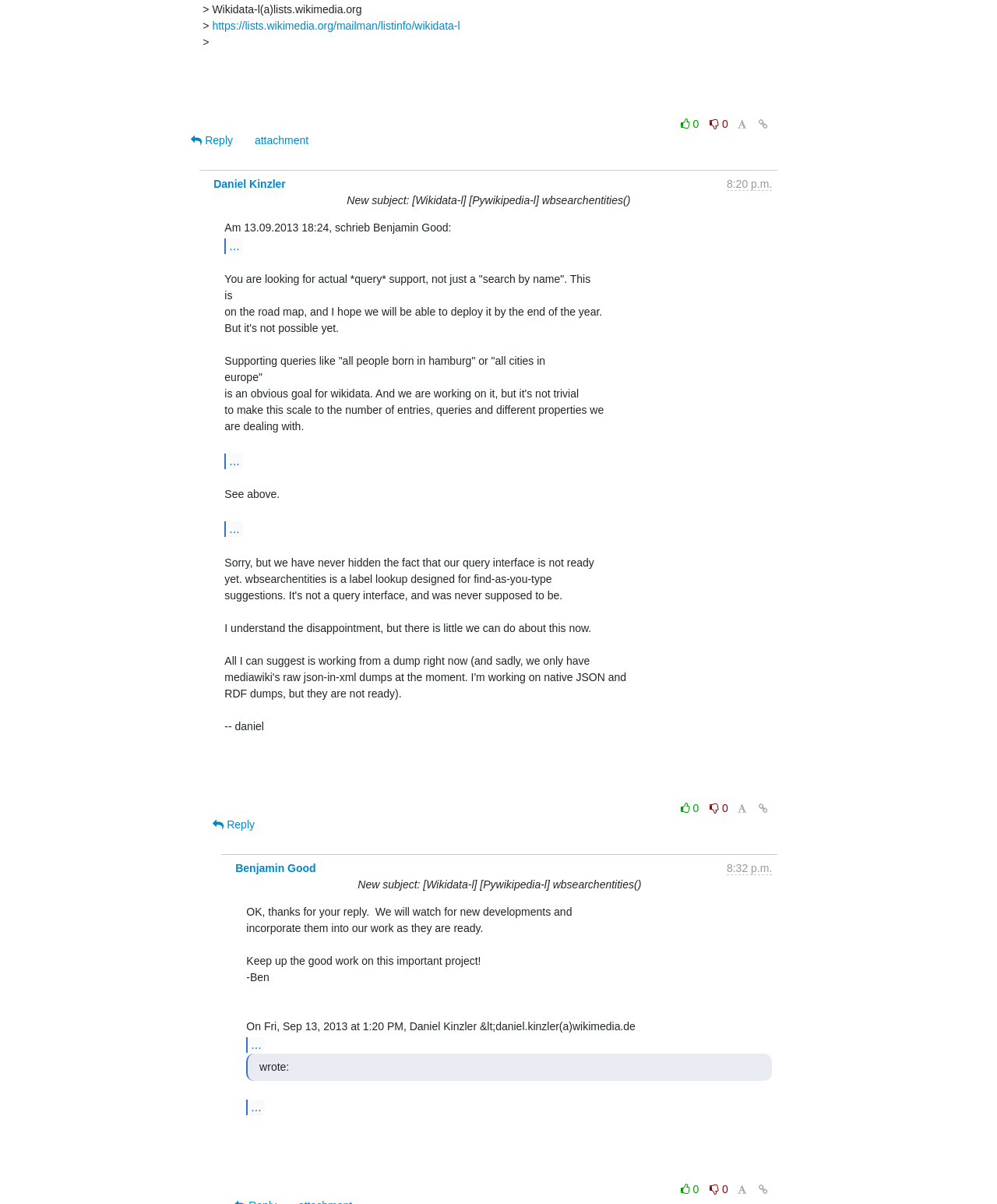Please determine the bounding box coordinates for the element that should be clicked to follow these instructions: "Read the article 'Technology and its Role in Securing Homes'".

None